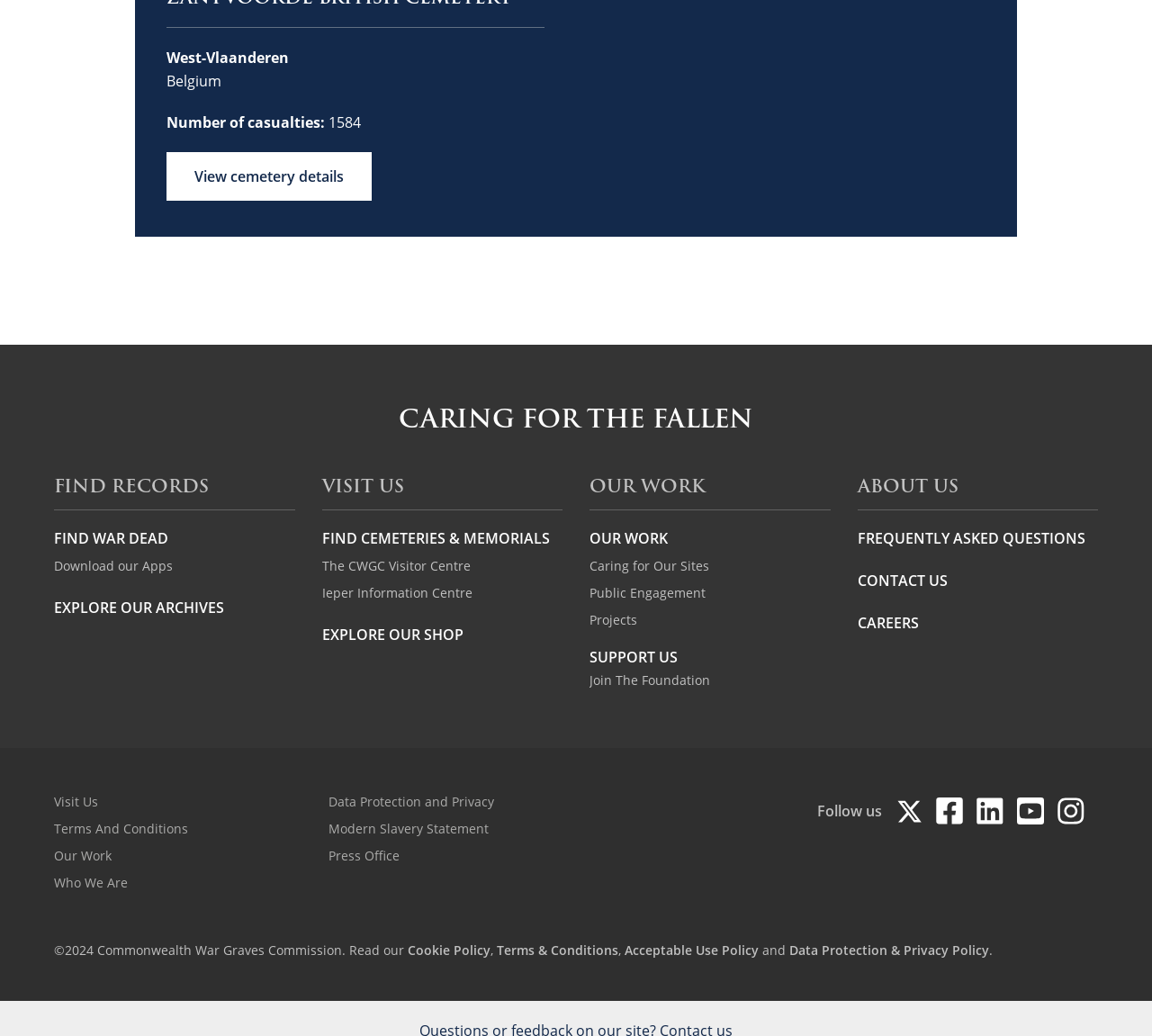What is the name of the cemetery that can be viewed for details?
Look at the screenshot and respond with one word or a short phrase.

Not specified